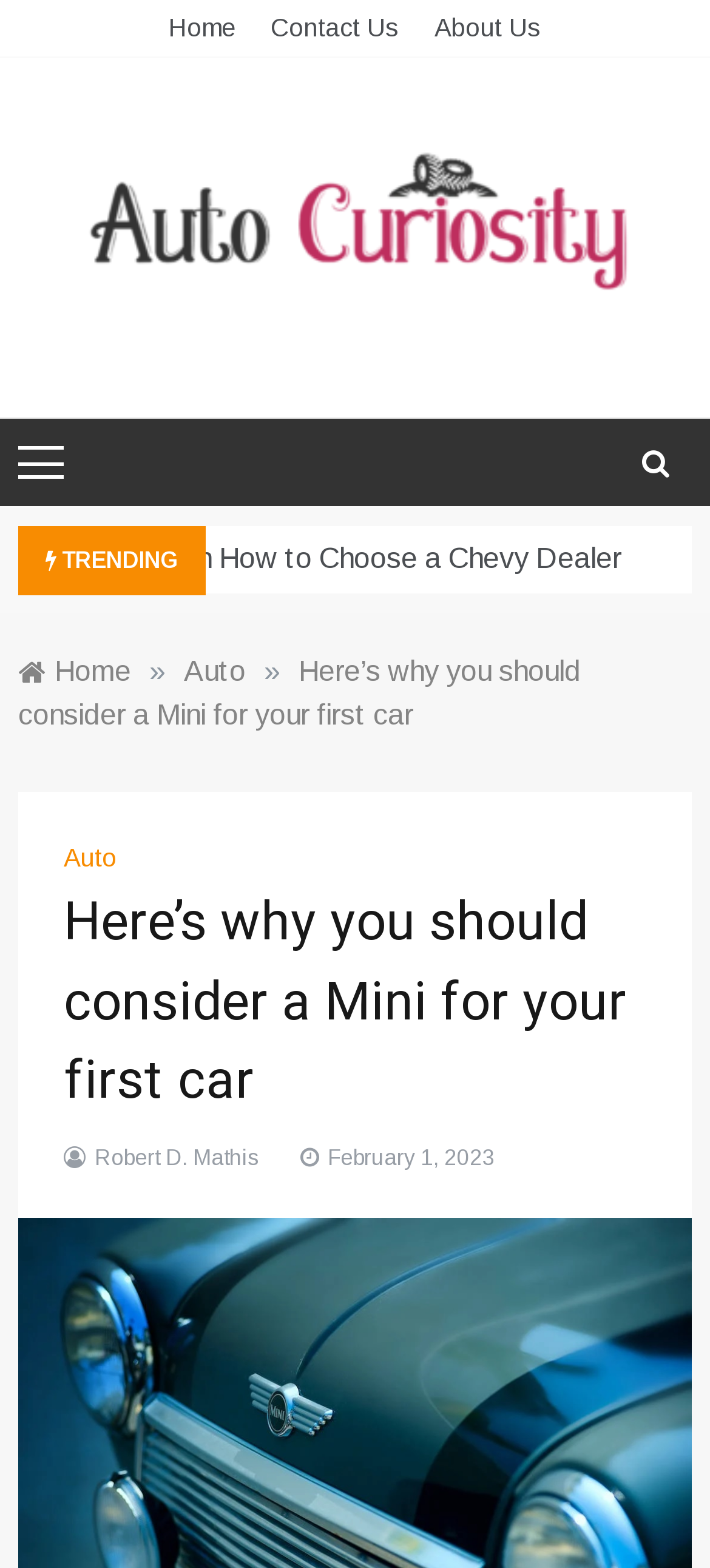Please give a succinct answer using a single word or phrase:
When was the current article published?

February 1, 2023